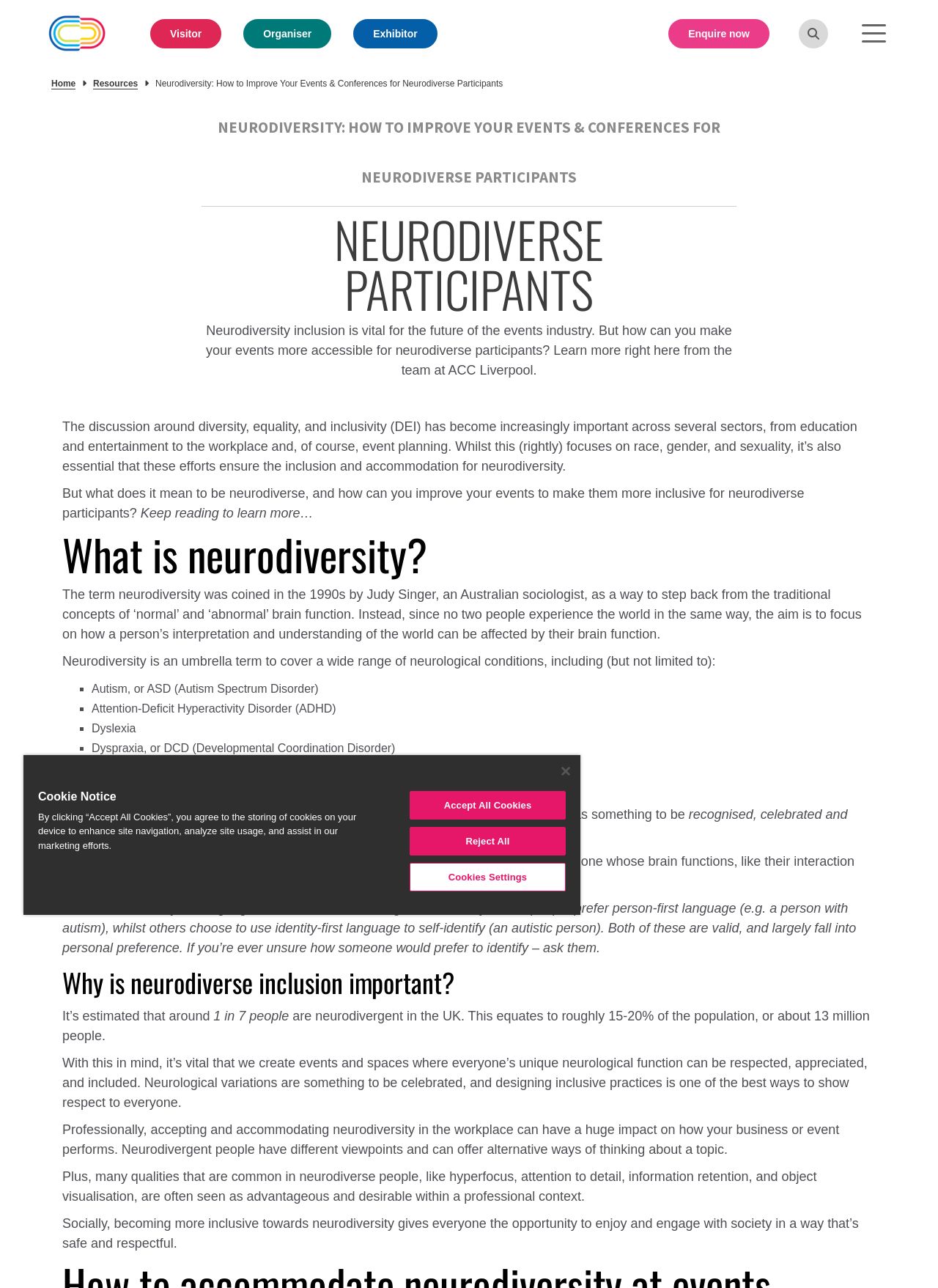Please find the bounding box coordinates of the element that must be clicked to perform the given instruction: "Click on the 'Our Mission' link". The coordinates should be four float numbers from 0 to 1, i.e., [left, top, right, bottom].

None